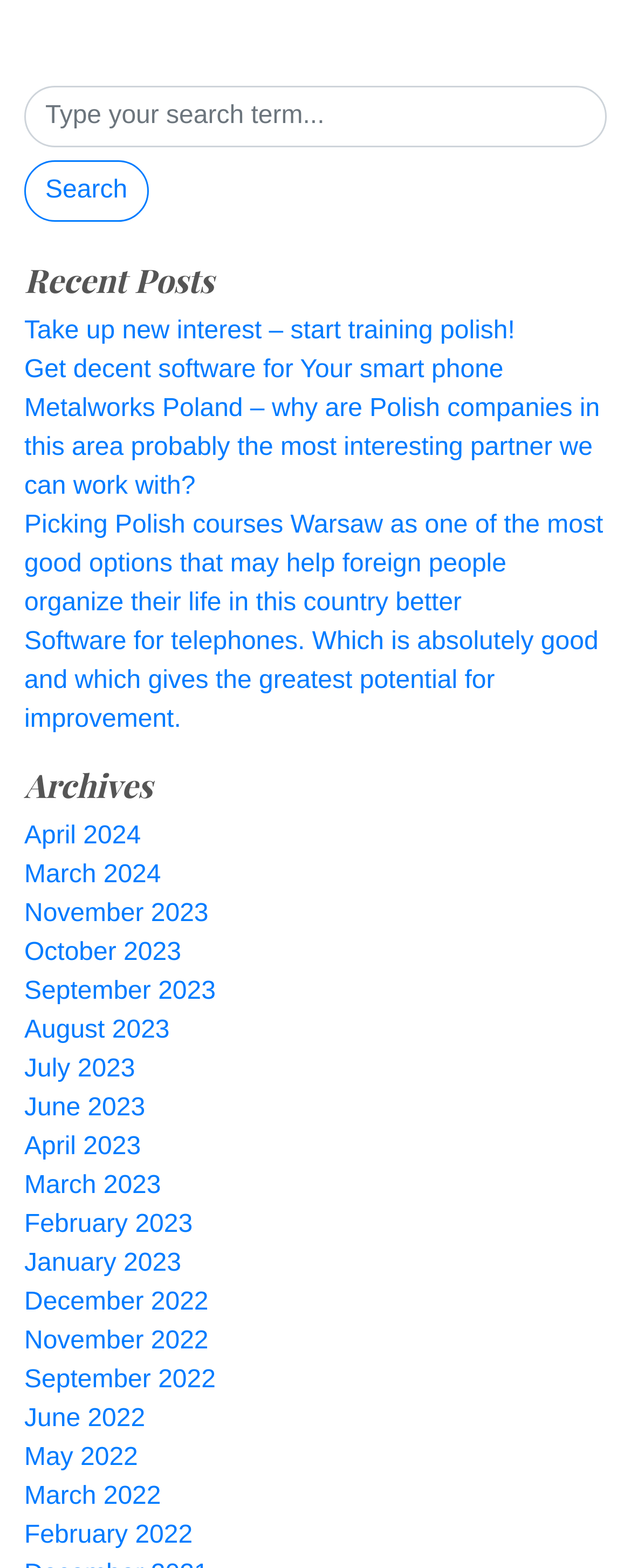Please find the bounding box coordinates of the element that must be clicked to perform the given instruction: "Read recent post about taking up new interest". The coordinates should be four float numbers from 0 to 1, i.e., [left, top, right, bottom].

[0.038, 0.202, 0.816, 0.22]